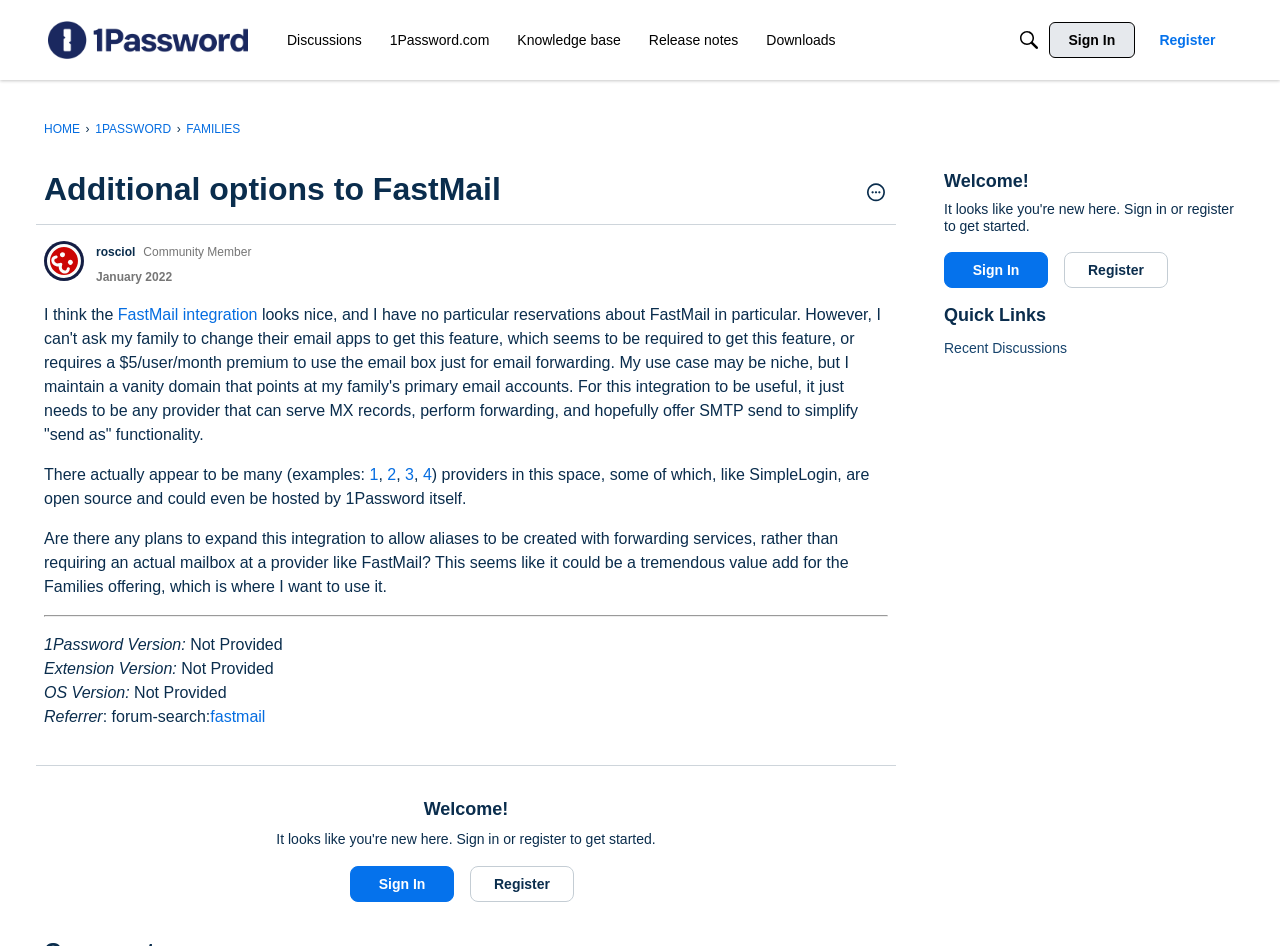Determine the bounding box coordinates of the target area to click to execute the following instruction: "Click the 'Search' button."

[0.79, 0.023, 0.818, 0.061]